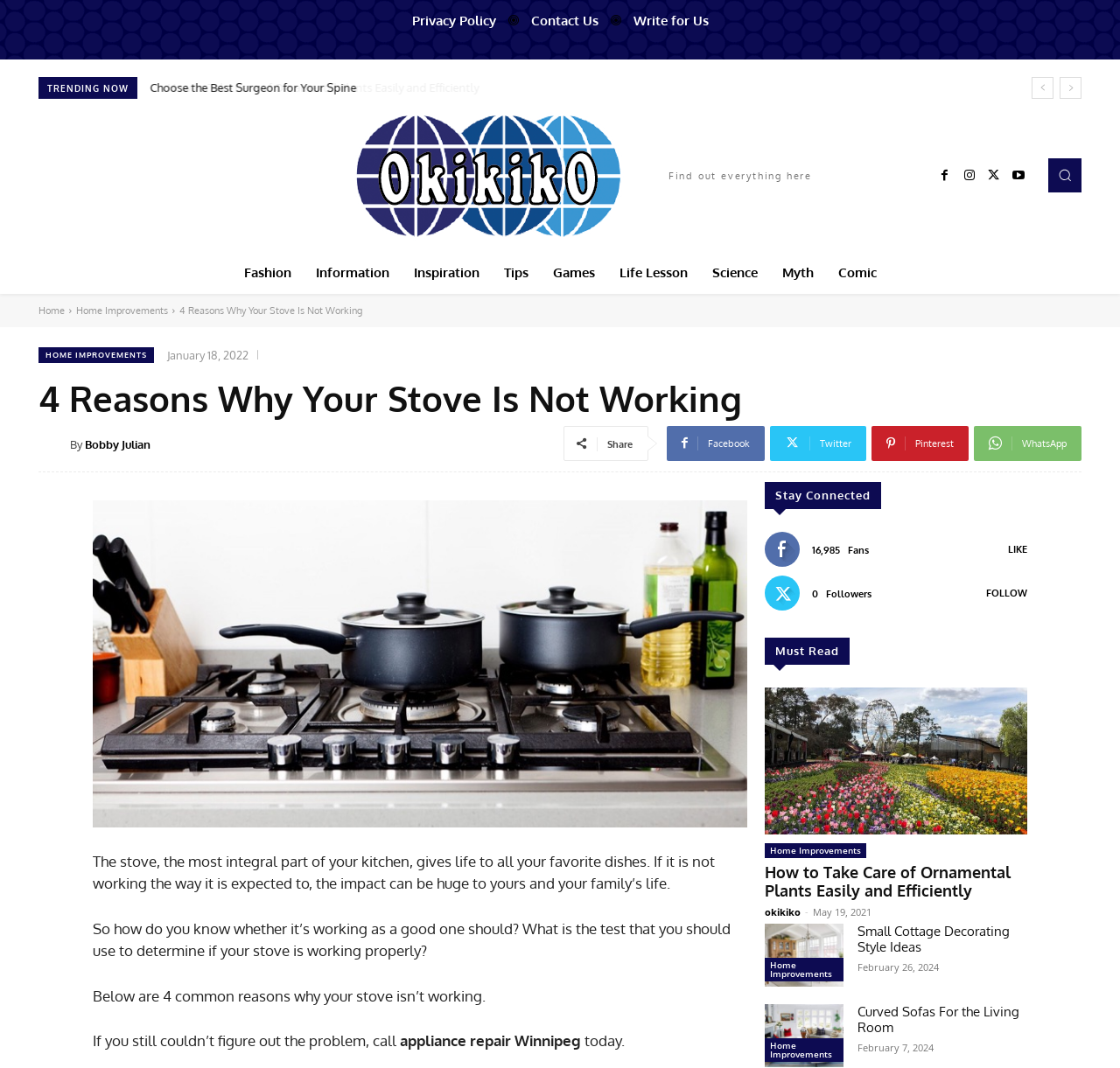Answer the following in one word or a short phrase: 
What is the category of the article 'How to Take Care of Ornamental Plants Easily and Efficiently'?

Home Improvements